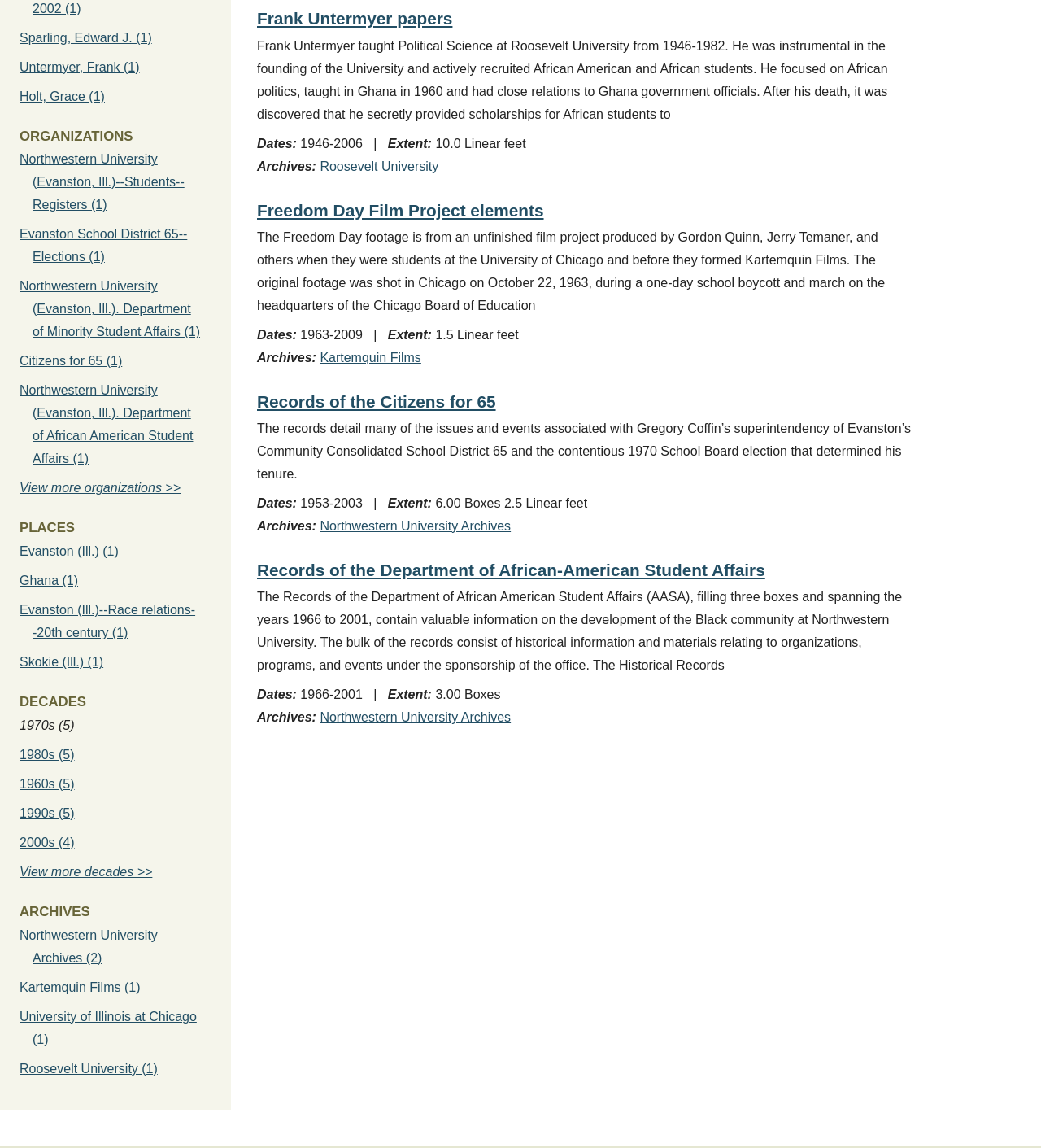Predict the bounding box of the UI element that fits this description: "View more organizations >>".

[0.019, 0.419, 0.173, 0.431]